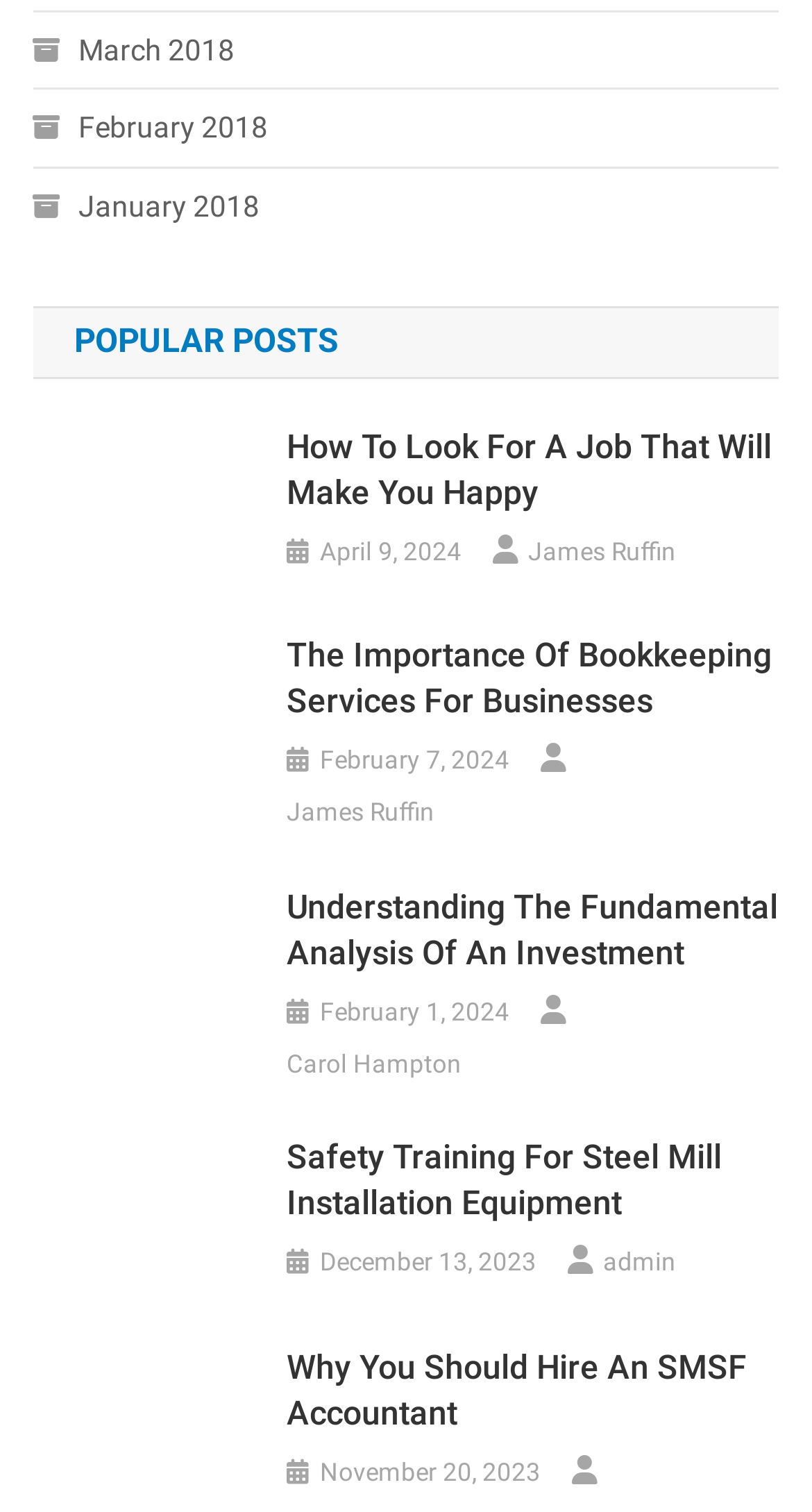What is the topic of the post 'Safety Training For Steel Mill Installation Equipment'?
Could you answer the question in a detailed manner, providing as much information as possible?

I found a link element with the text 'Safety Training For Steel Mill Installation Equipment' and inferred that the topic of the post is safety training, specifically for steel mill installation equipment.